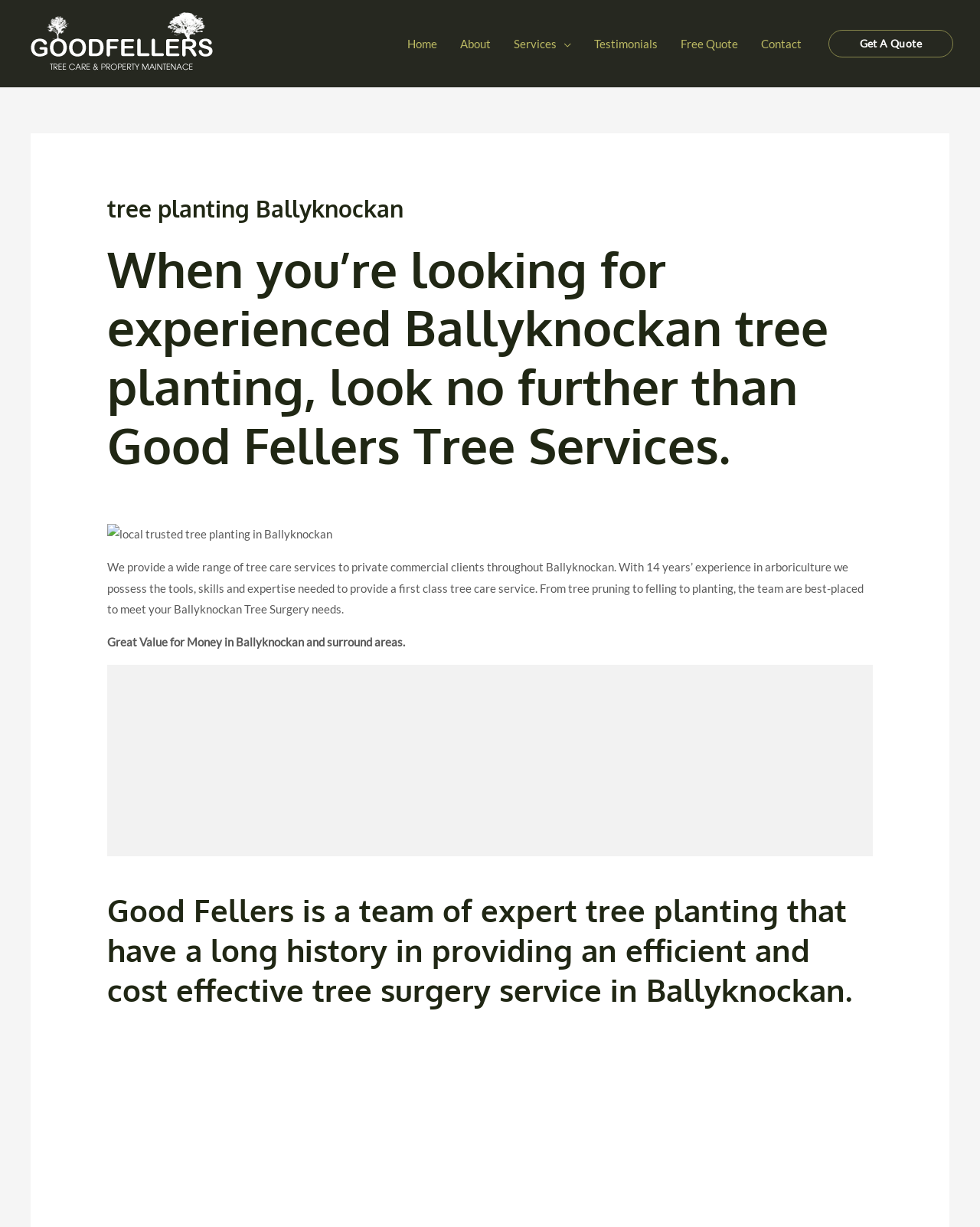Identify the bounding box coordinates for the element that needs to be clicked to fulfill this instruction: "get a quote". Provide the coordinates in the format of four float numbers between 0 and 1: [left, top, right, bottom].

[0.845, 0.024, 0.973, 0.047]